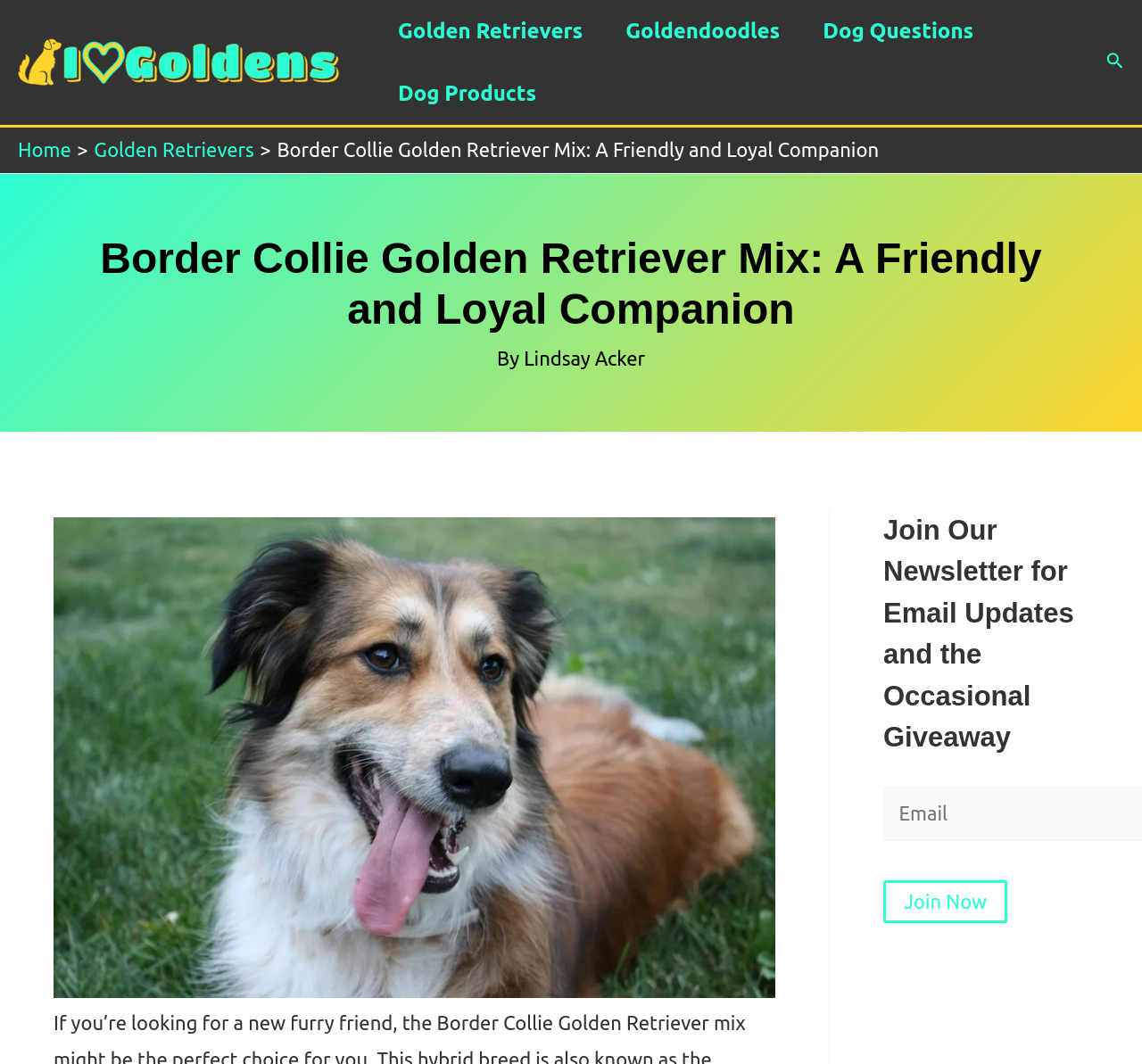What type of dog is the main topic of the post?
Using the information presented in the image, please offer a detailed response to the question.

The main heading of the post clearly states that the topic is about Border Collie Golden Retriever Mix, which is a type of dog.